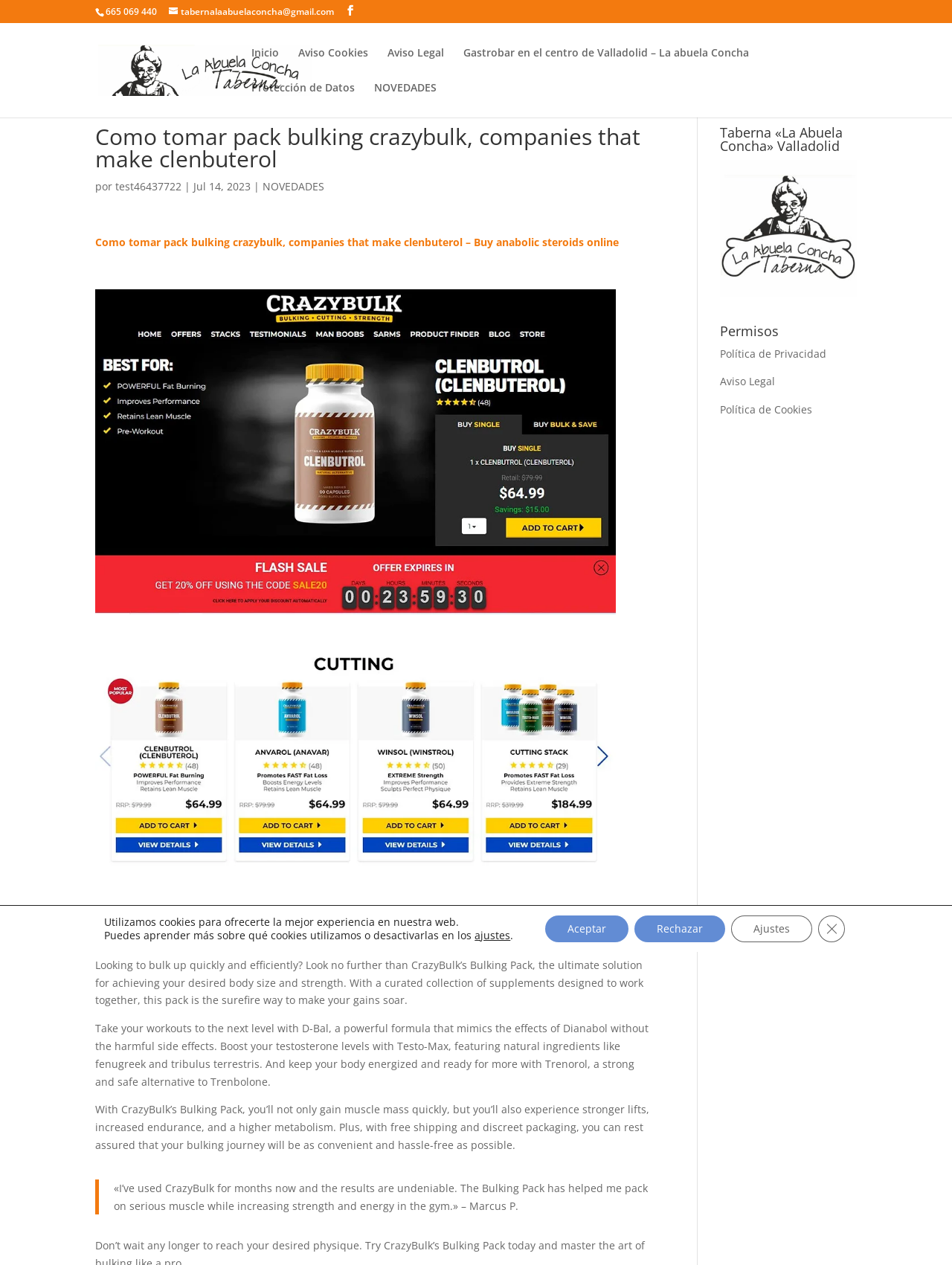Locate and extract the text of the main heading on the webpage.

Como tomar pack bulking crazybulk, companies that make clenbuterol